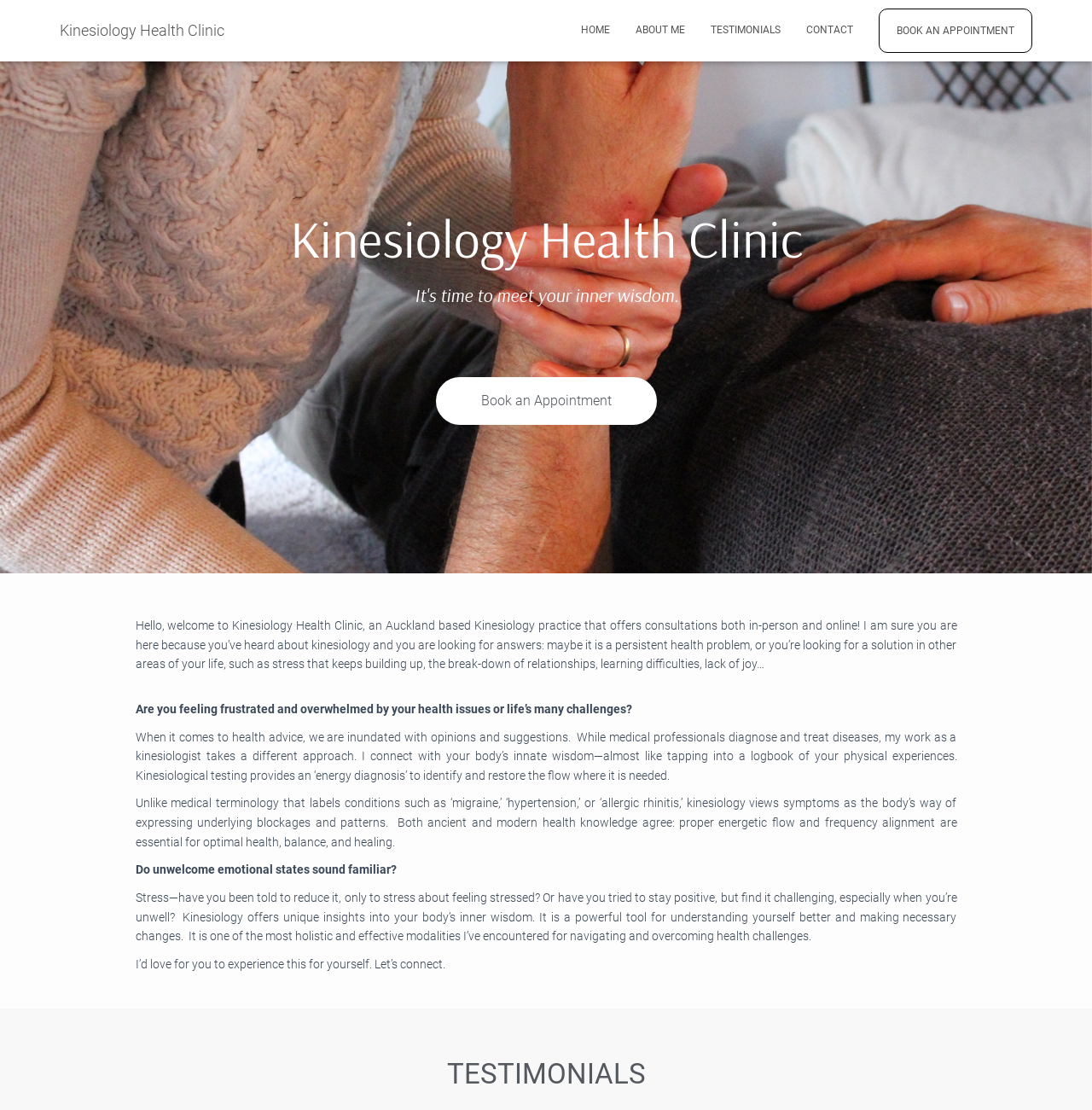From the webpage screenshot, identify the region described by Book an Appointment. Provide the bounding box coordinates as (top-left x, top-left y, bottom-right x, bottom-right y), with each value being a floating point number between 0 and 1.

[0.809, 0.008, 0.941, 0.047]